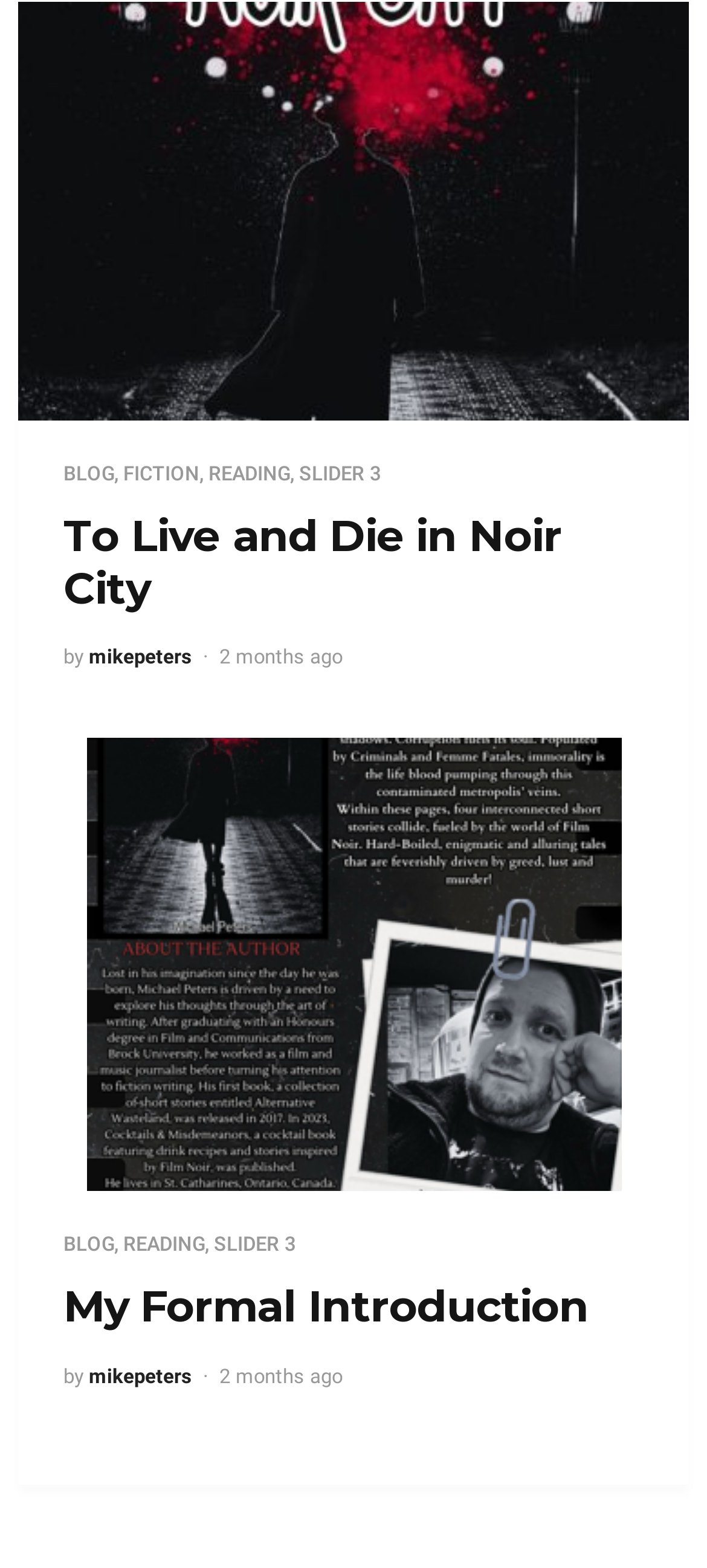Use the details in the image to answer the question thoroughly: 
What is the title of the first blog post?

I determined the title of the first blog post by looking at the heading element with the text 'To Live and Die in Noir City' which is located at the top of the webpage.